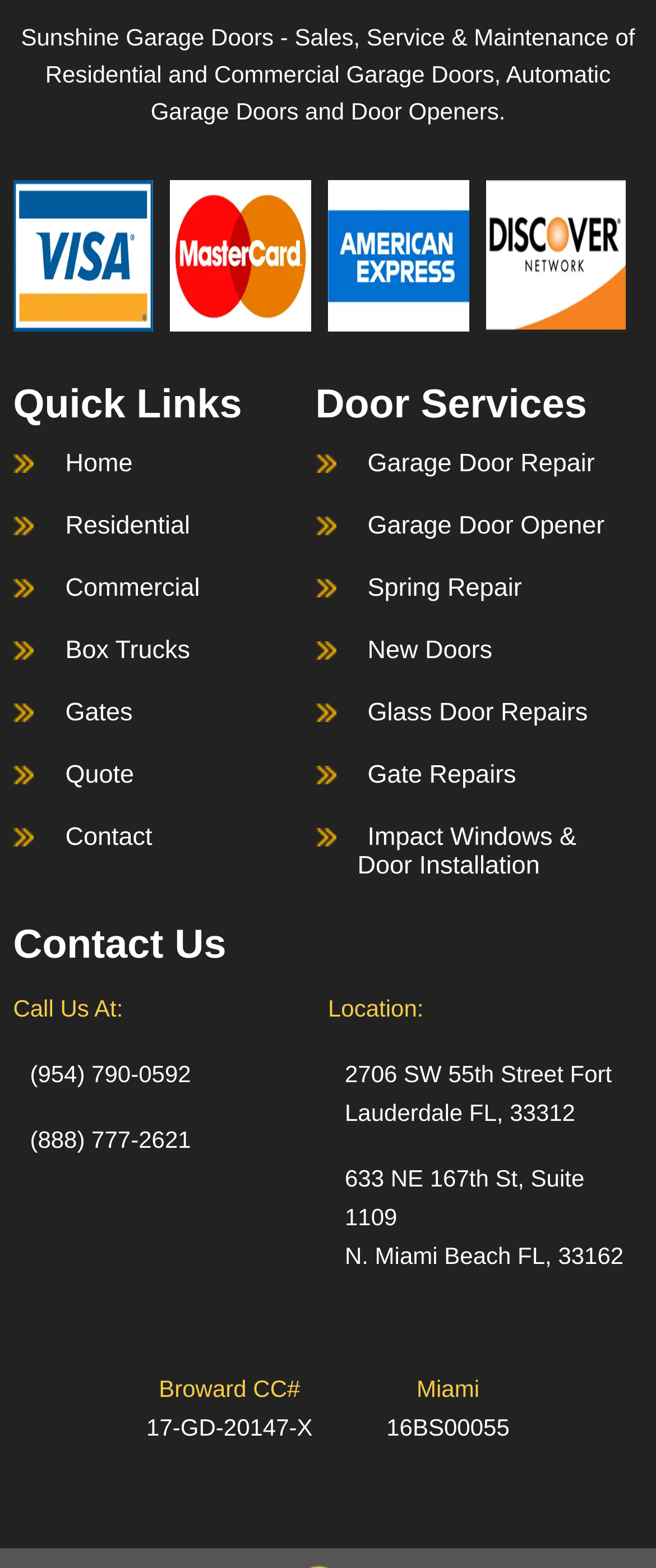Kindly determine the bounding box coordinates of the area that needs to be clicked to fulfill this instruction: "Click on the 'Home' link".

[0.084, 0.269, 0.217, 0.322]